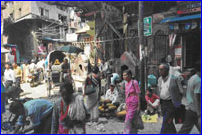What type of scene is depicted in the image?
Please look at the screenshot and answer using one word or phrase.

Street scene